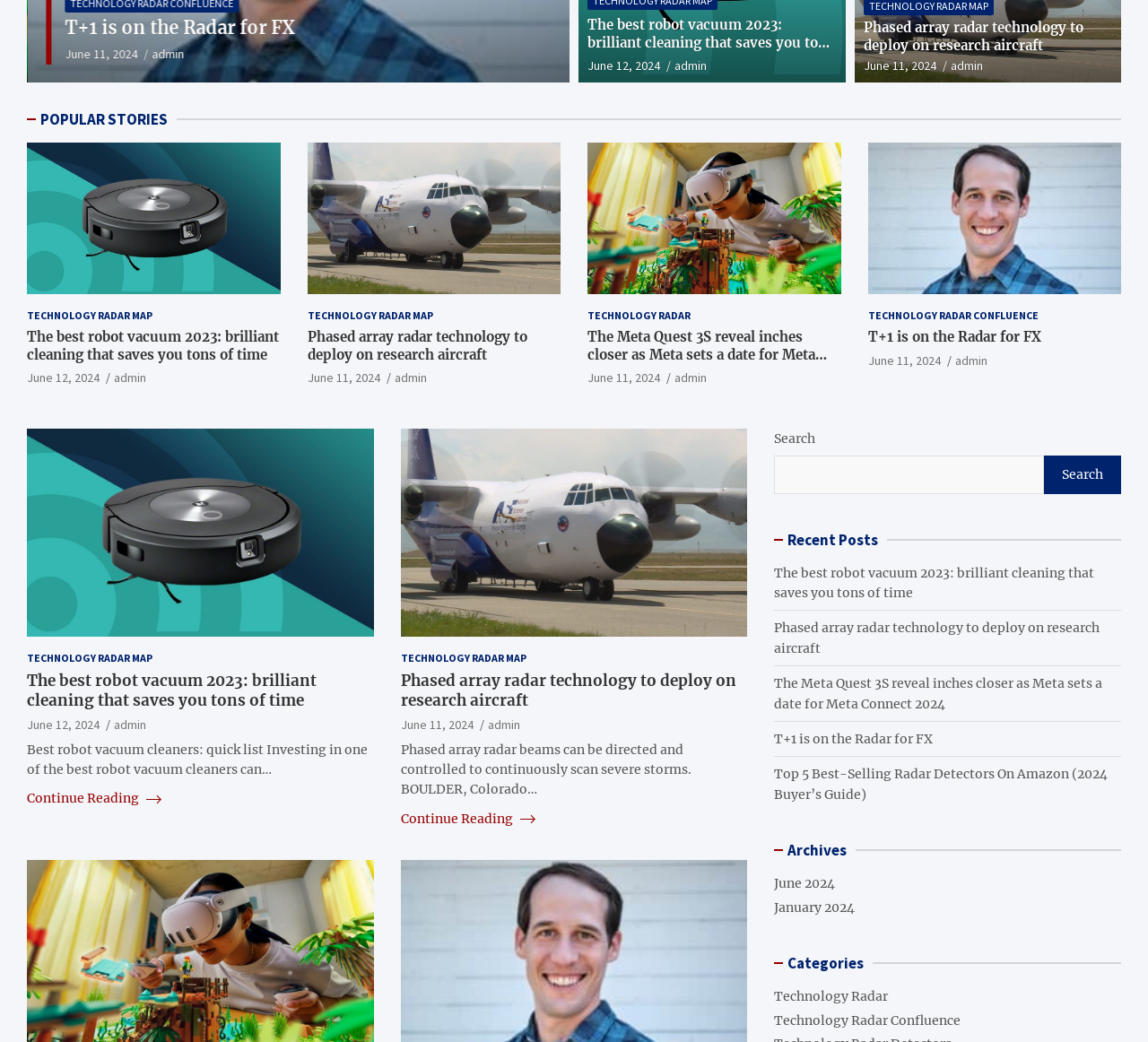Extract the bounding box coordinates of the UI element described by: "Search". The coordinates should include four float numbers ranging from 0 to 1, e.g., [left, top, right, bottom].

[0.909, 0.437, 0.977, 0.474]